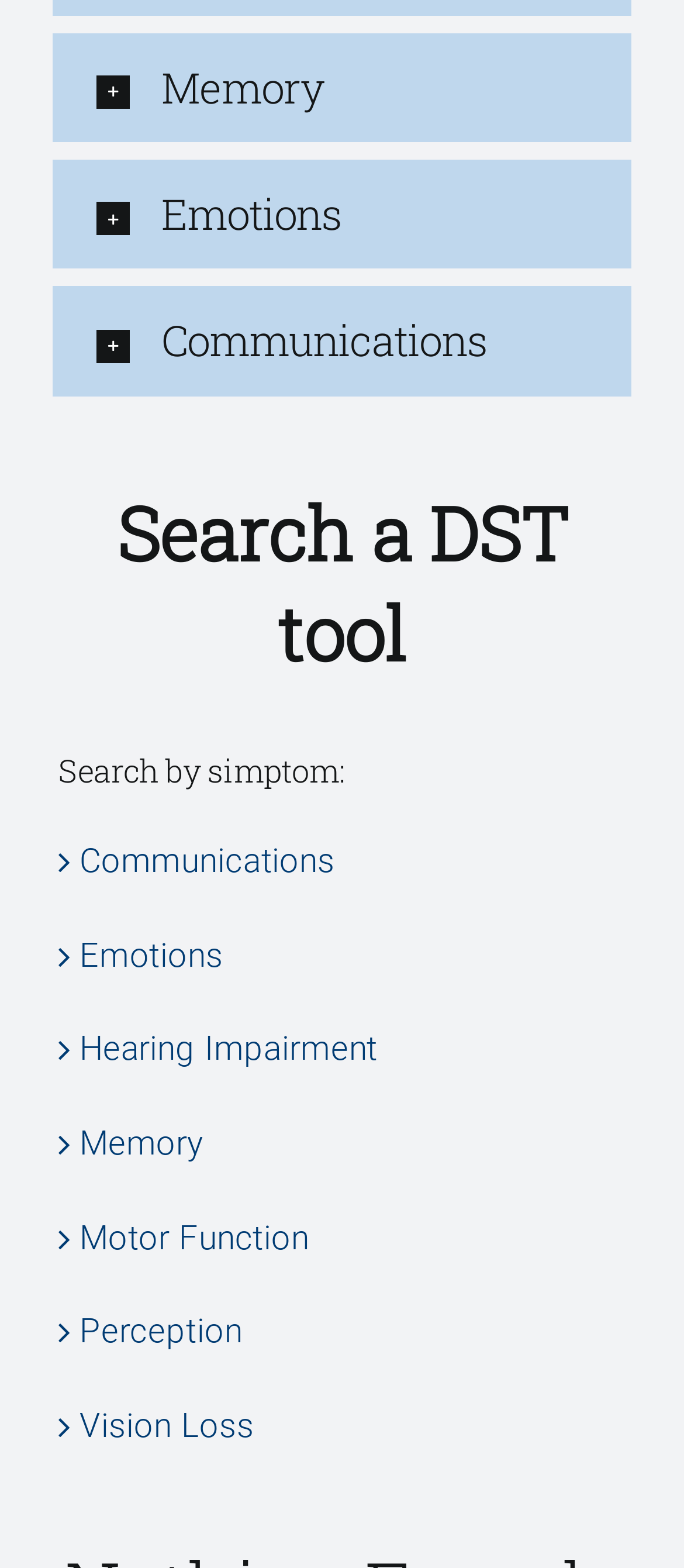Please specify the bounding box coordinates of the clickable region to carry out the following instruction: "Search a DST tool". The coordinates should be four float numbers between 0 and 1, in the format [left, top, right, bottom].

[0.077, 0.309, 0.923, 0.436]